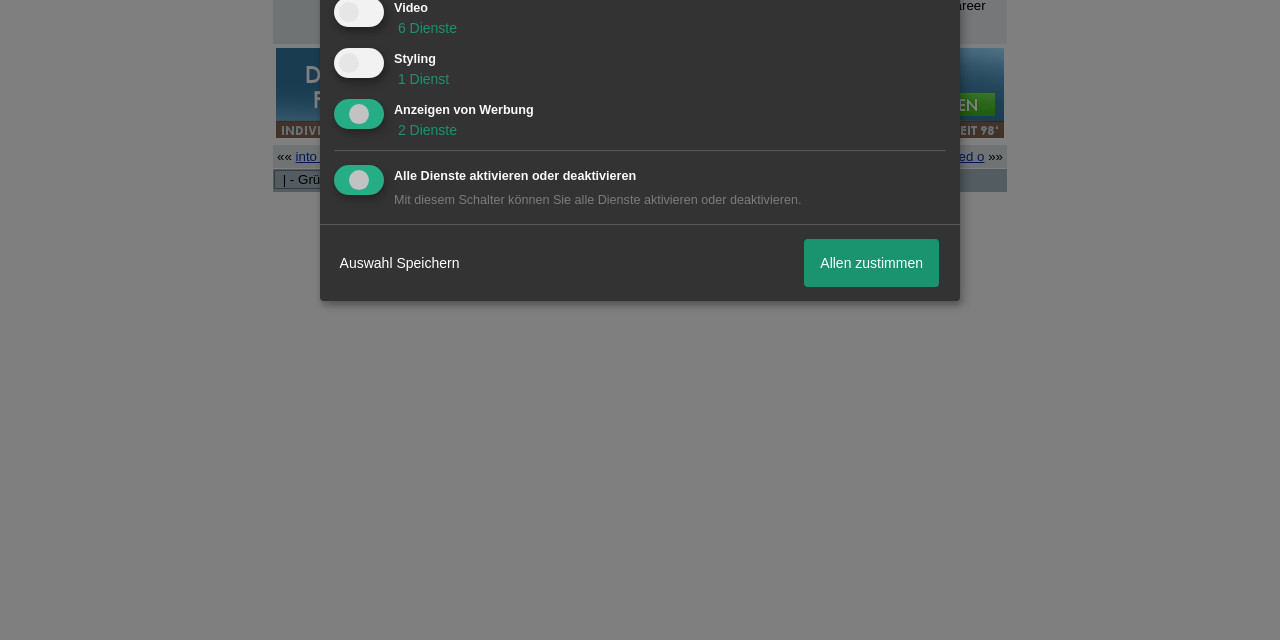Find the bounding box of the element with the following description: "parent_node: Anzeigen von Werbung aria-describedby="purpose-item-advertising-description"". The coordinates must be four float numbers between 0 and 1, formatted as [left, top, right, bottom].

[0.264, 0.16, 0.303, 0.206]